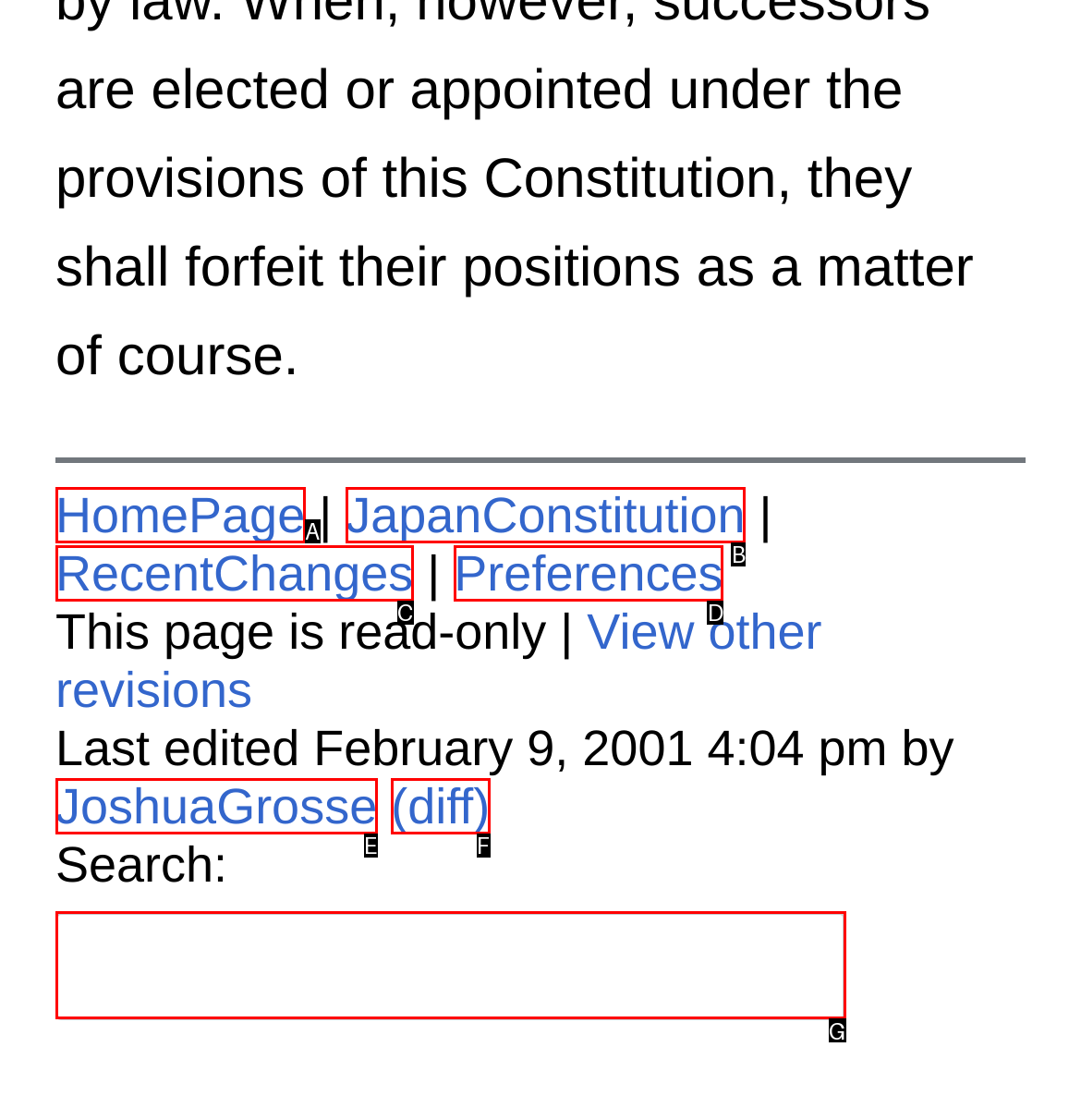Choose the option that matches the following description: (diff)
Reply with the letter of the selected option directly.

F